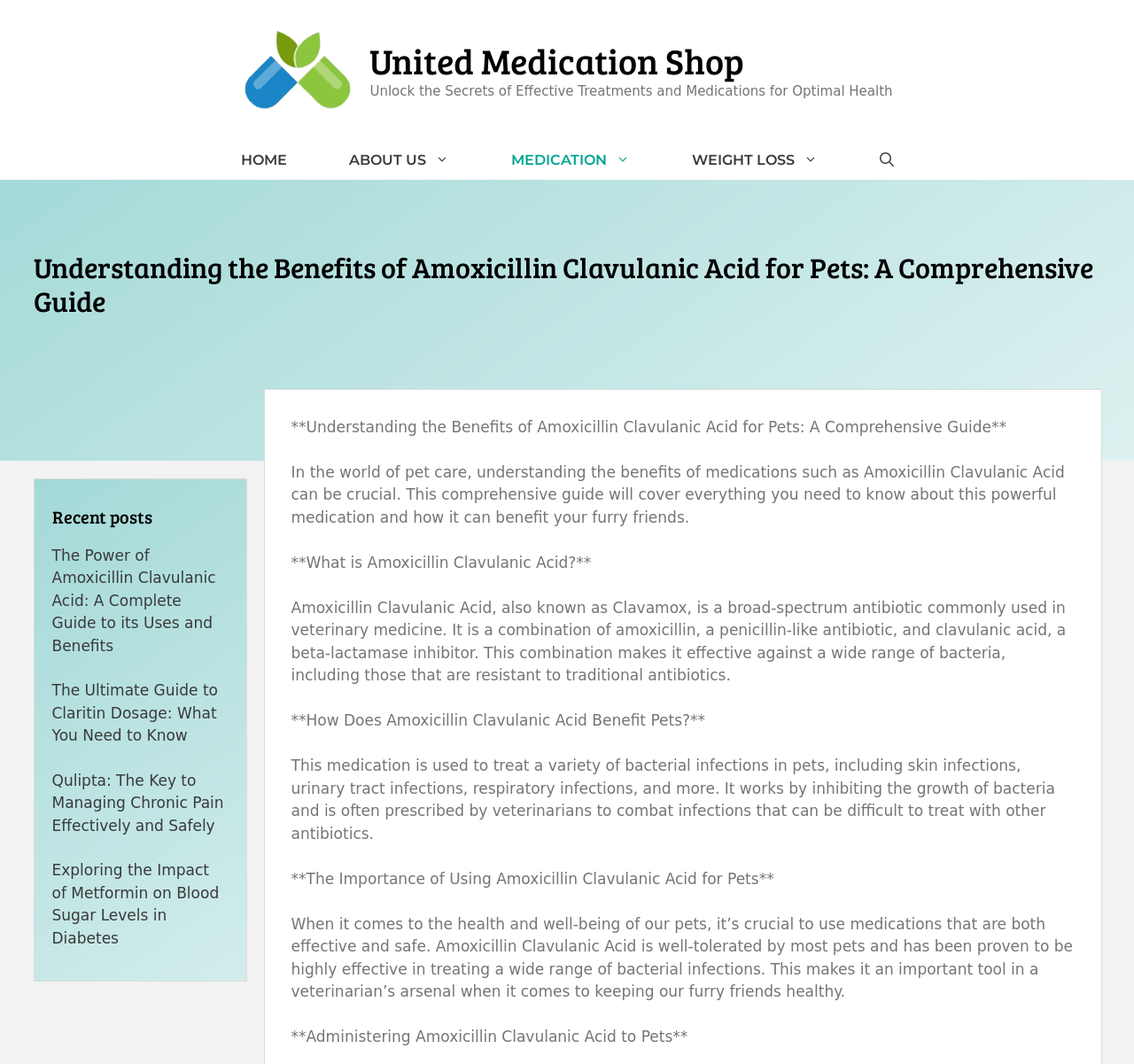Please find the bounding box coordinates of the clickable region needed to complete the following instruction: "View the latest version of the app". The bounding box coordinates must consist of four float numbers between 0 and 1, i.e., [left, top, right, bottom].

None